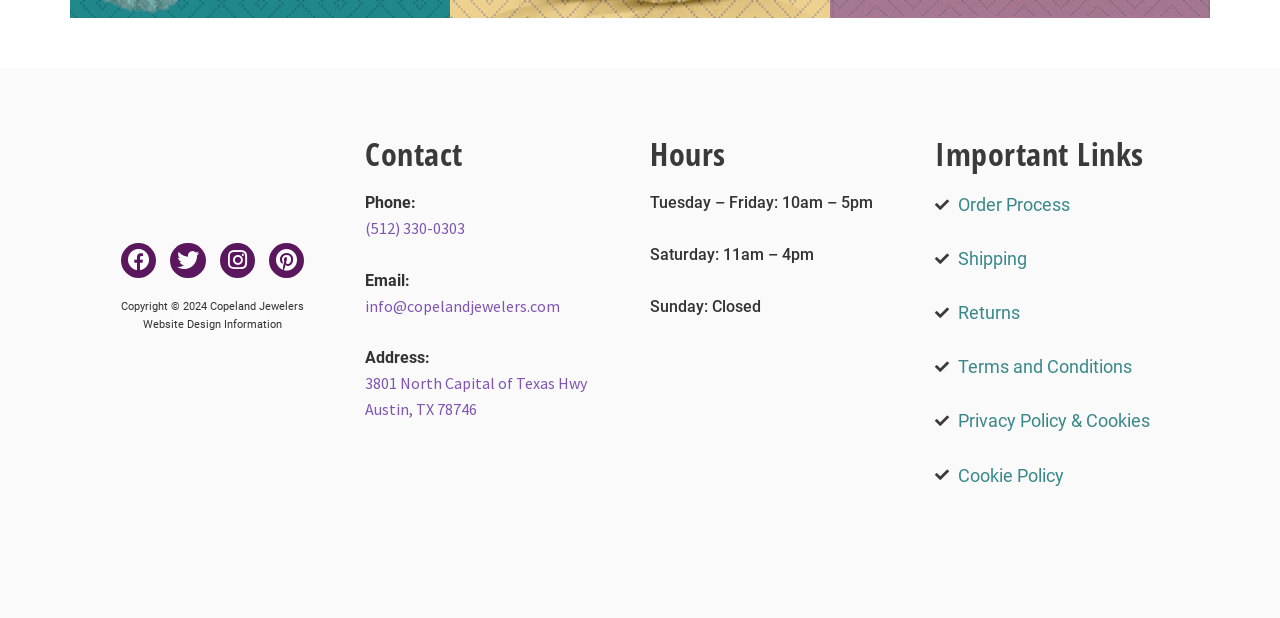What is the email address of the jewelers?
Using the image, answer in one word or phrase.

info@copelandjewelers.com